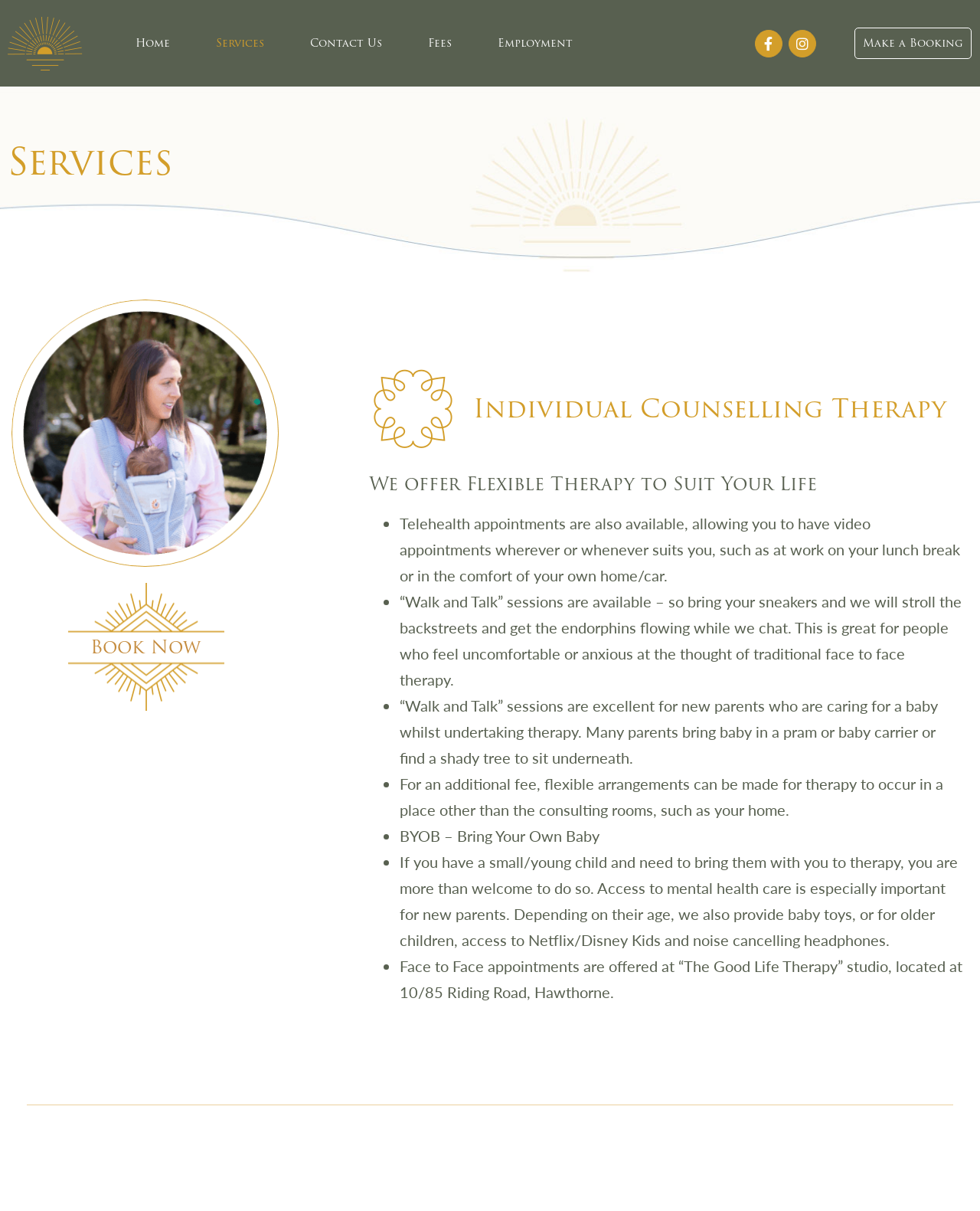Identify the bounding box coordinates of the region I need to click to complete this instruction: "Click on the 'Home' link".

[0.115, 0.022, 0.197, 0.05]